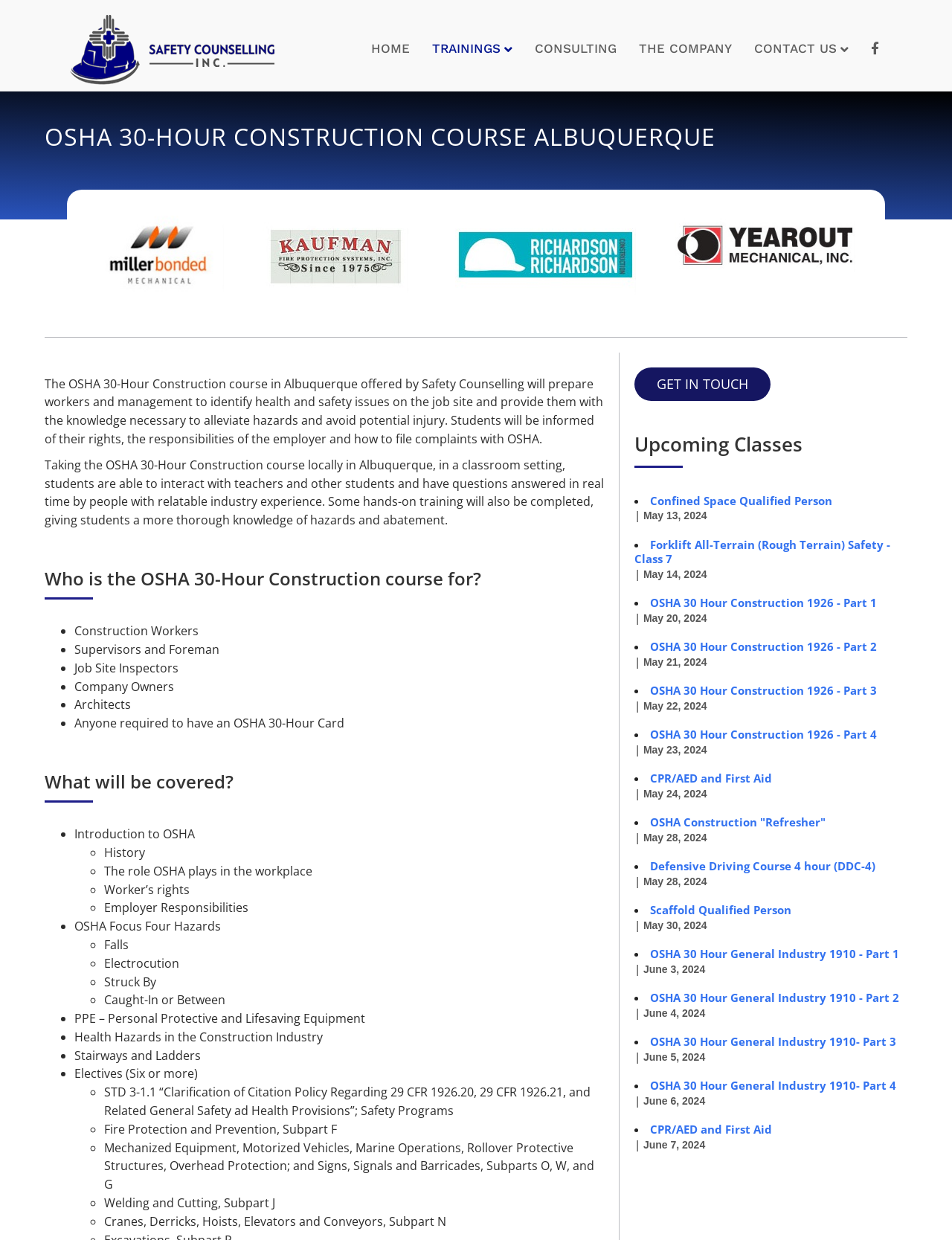Given the element description "Exhibition Hall", identify the bounding box of the corresponding UI element.

None